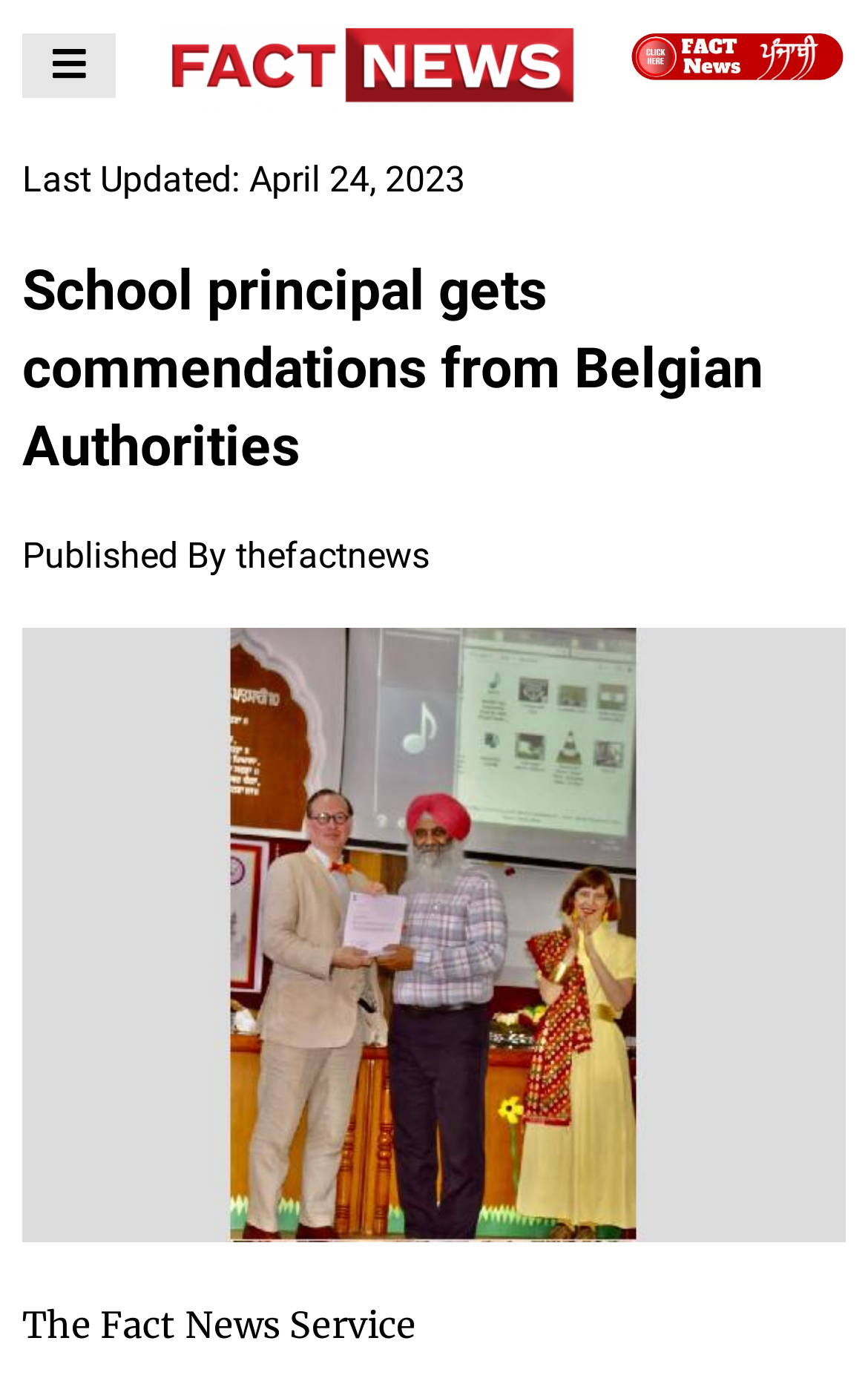Give a concise answer using only one word or phrase for this question:
From which country did Dr. Davinder Singh Chhina receive the commendation certificates?

Belgium